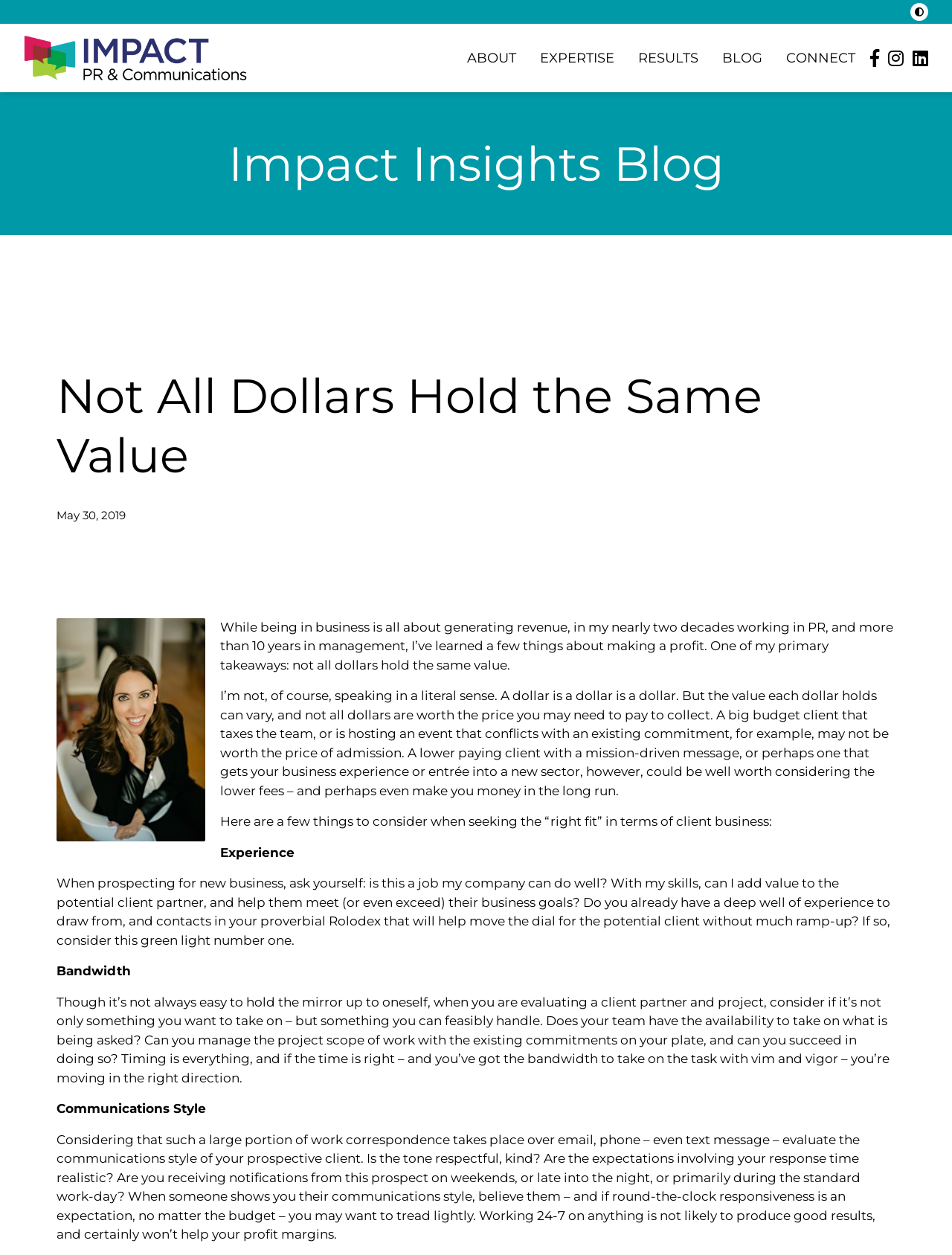What is the name of the company?
Based on the screenshot, provide a one-word or short-phrase response.

Impact PR & Communications